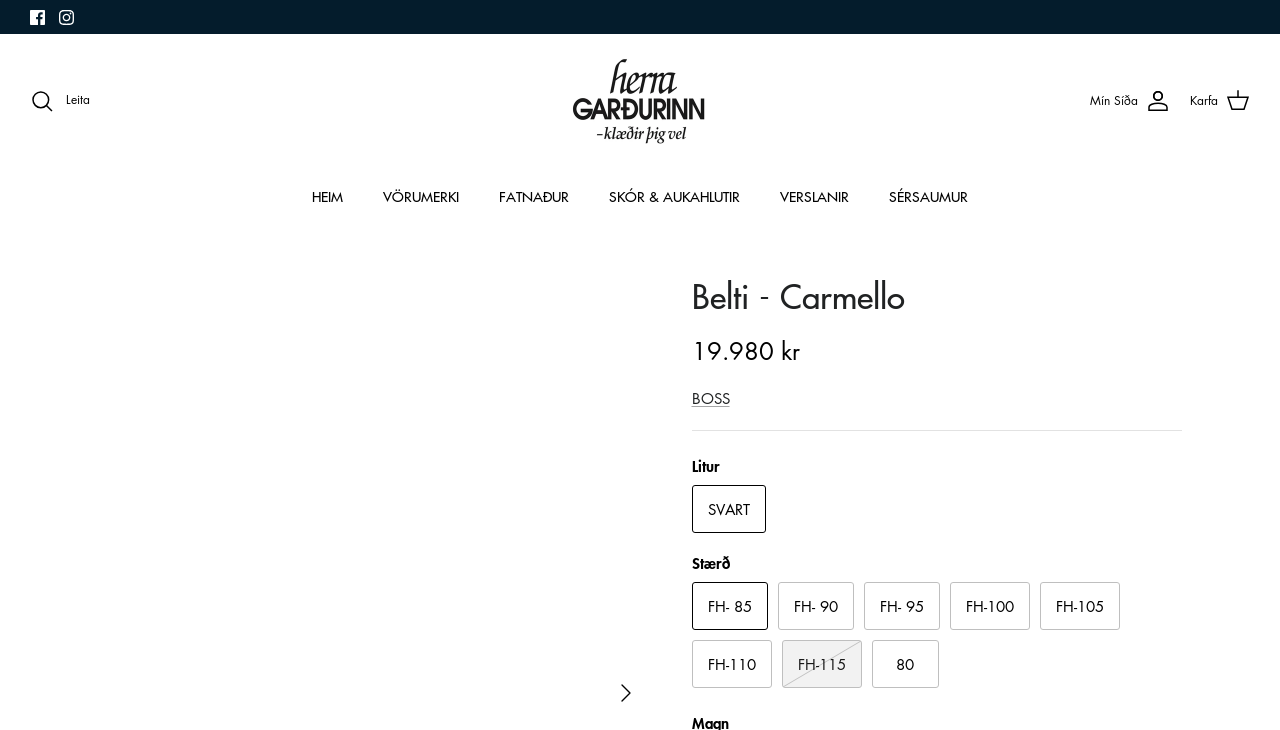Locate the bounding box coordinates of the clickable region necessary to complete the following instruction: "Sign in". Provide the coordinates in the format of four float numbers between 0 and 1, i.e., [left, top, right, bottom].

None